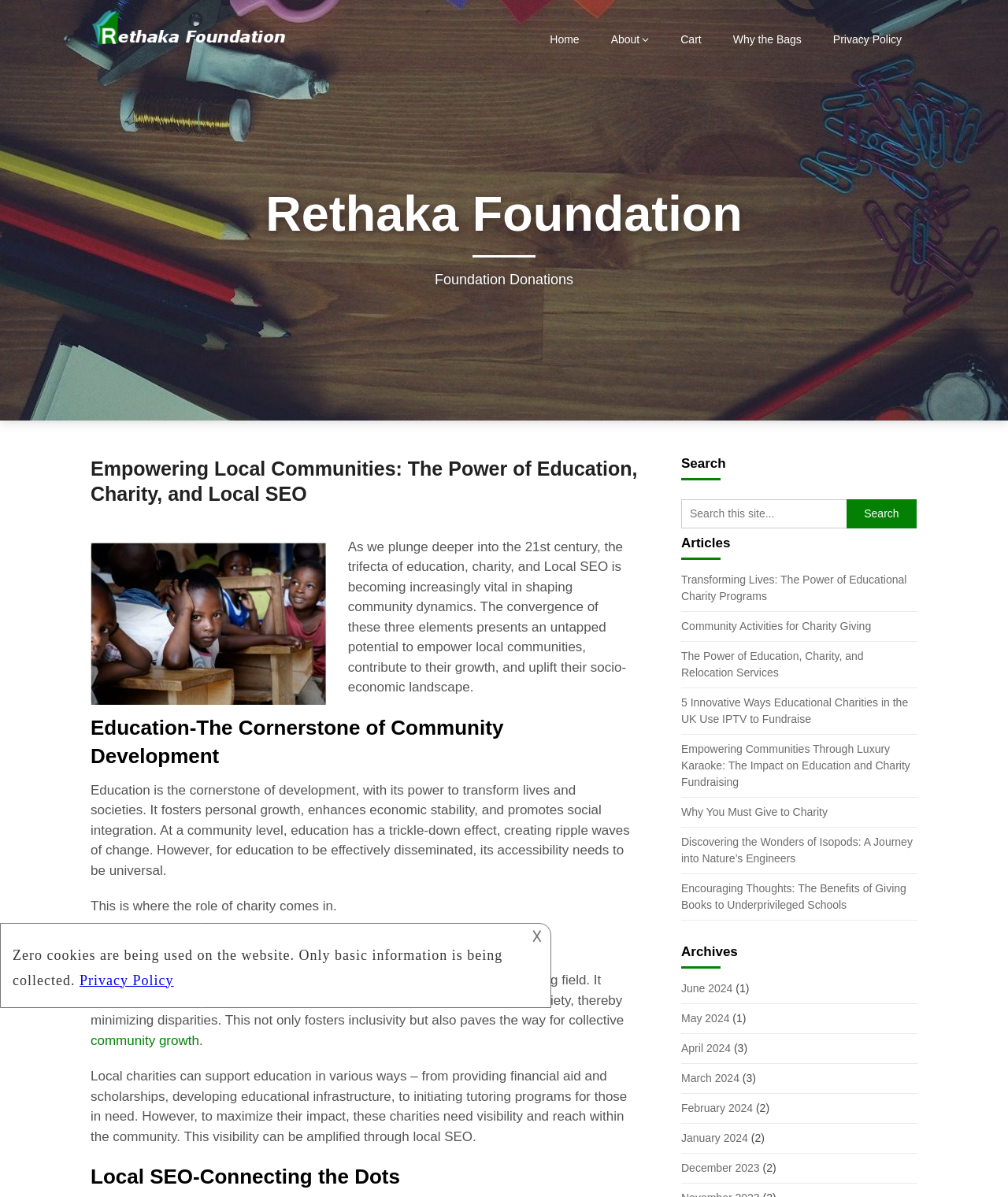Pinpoint the bounding box coordinates of the area that should be clicked to complete the following instruction: "Go to the 'About' page". The coordinates must be given as four float numbers between 0 and 1, i.e., [left, top, right, bottom].

[0.59, 0.018, 0.66, 0.048]